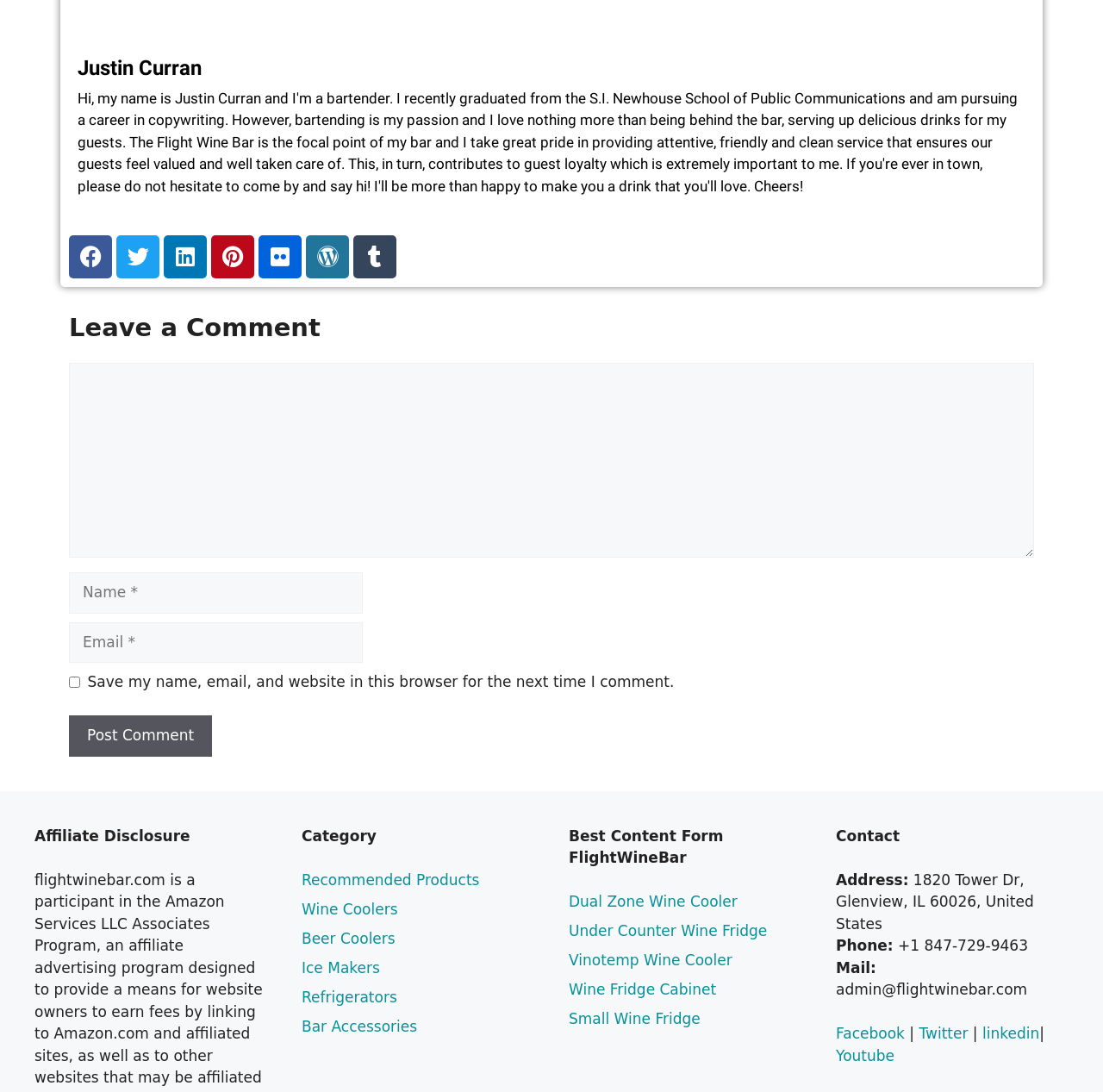Indicate the bounding box coordinates of the clickable region to achieve the following instruction: "Enter a comment."

[0.062, 0.332, 0.938, 0.51]